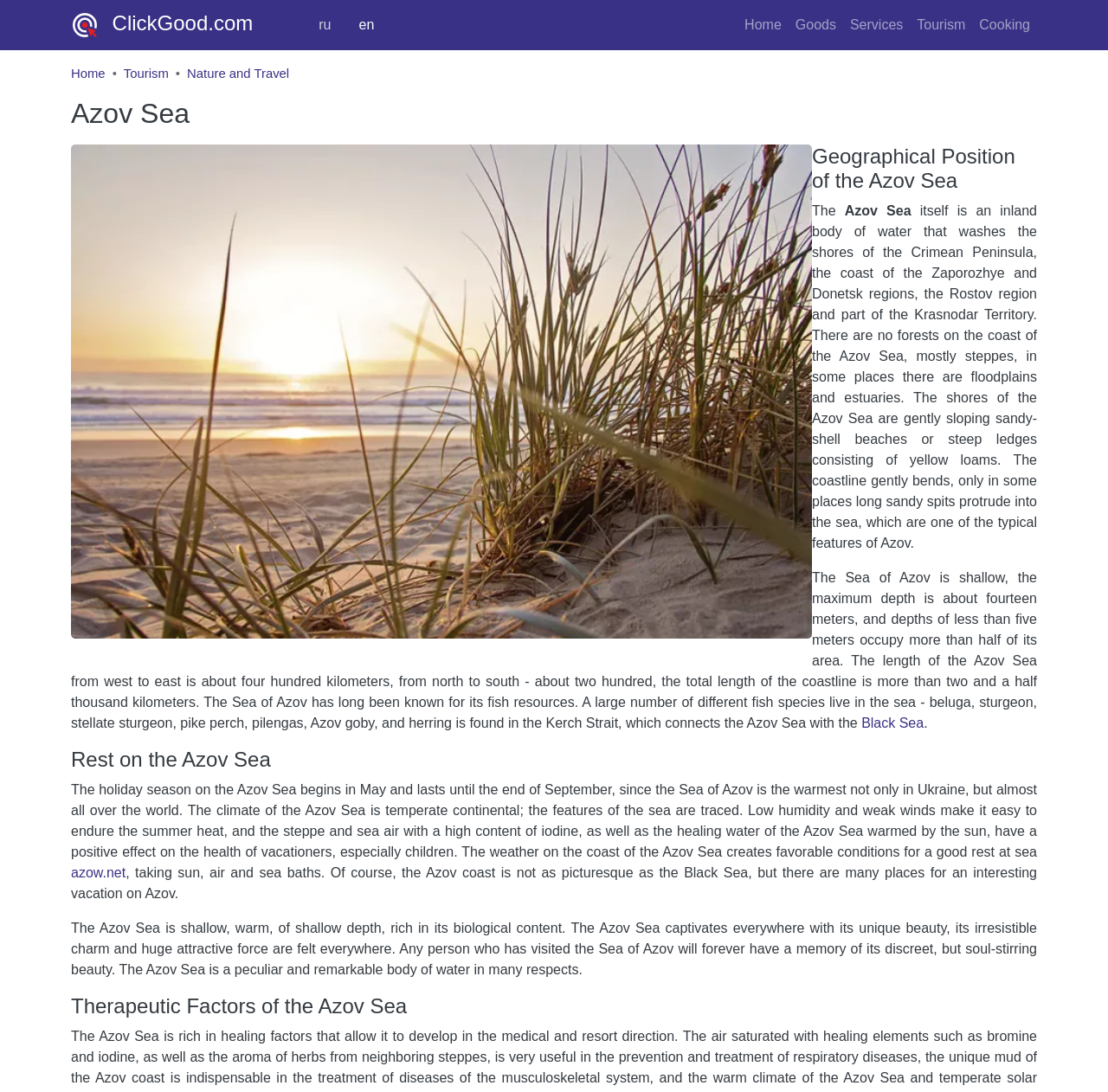Provide a one-word or brief phrase answer to the question:
What is the geographical location of the Azov Sea?

Crimean Peninsula, Ukraine